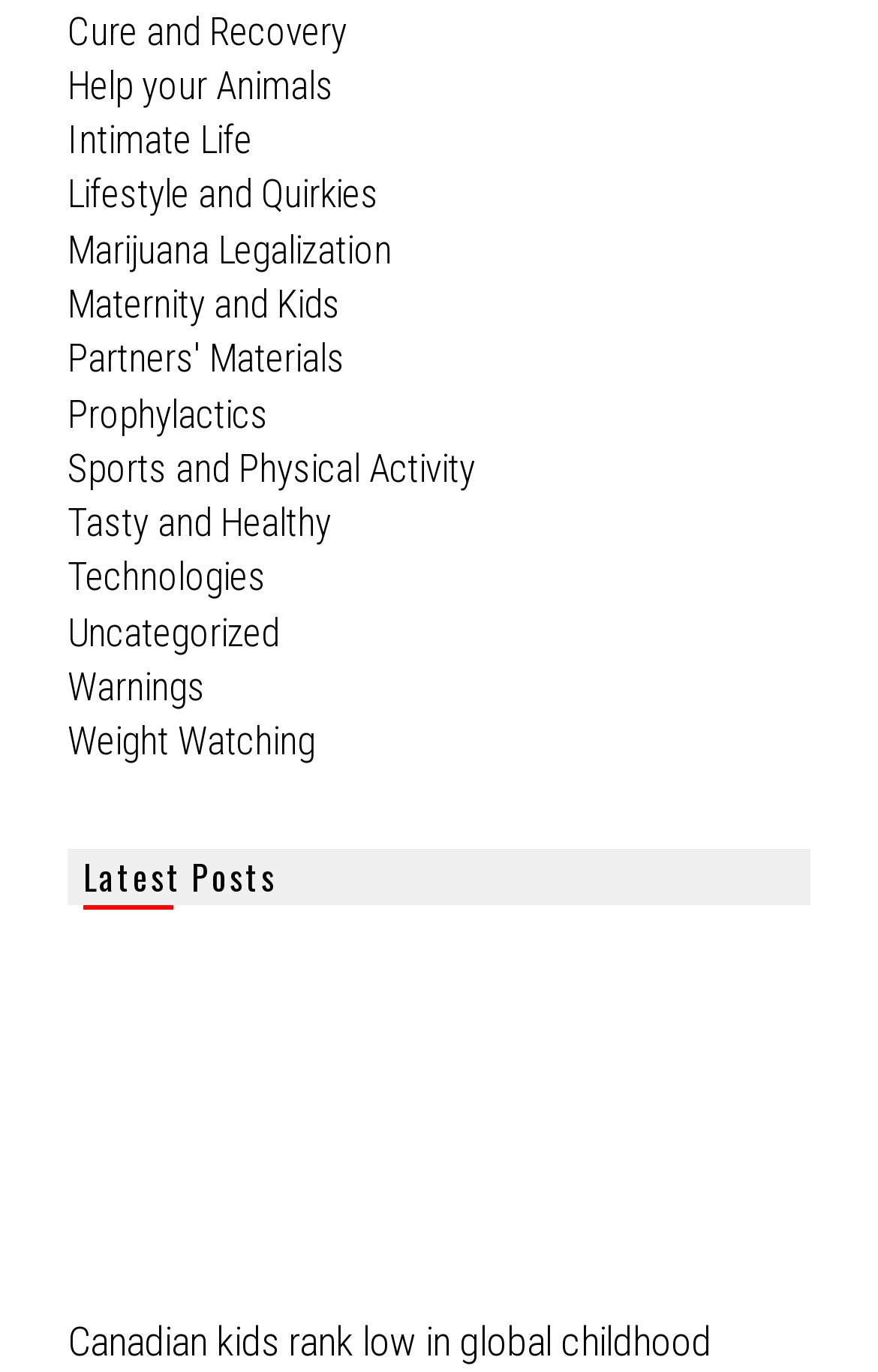Could you highlight the region that needs to be clicked to execute the instruction: "Learn about 'Marijuana Legalization'"?

[0.077, 0.165, 0.446, 0.198]